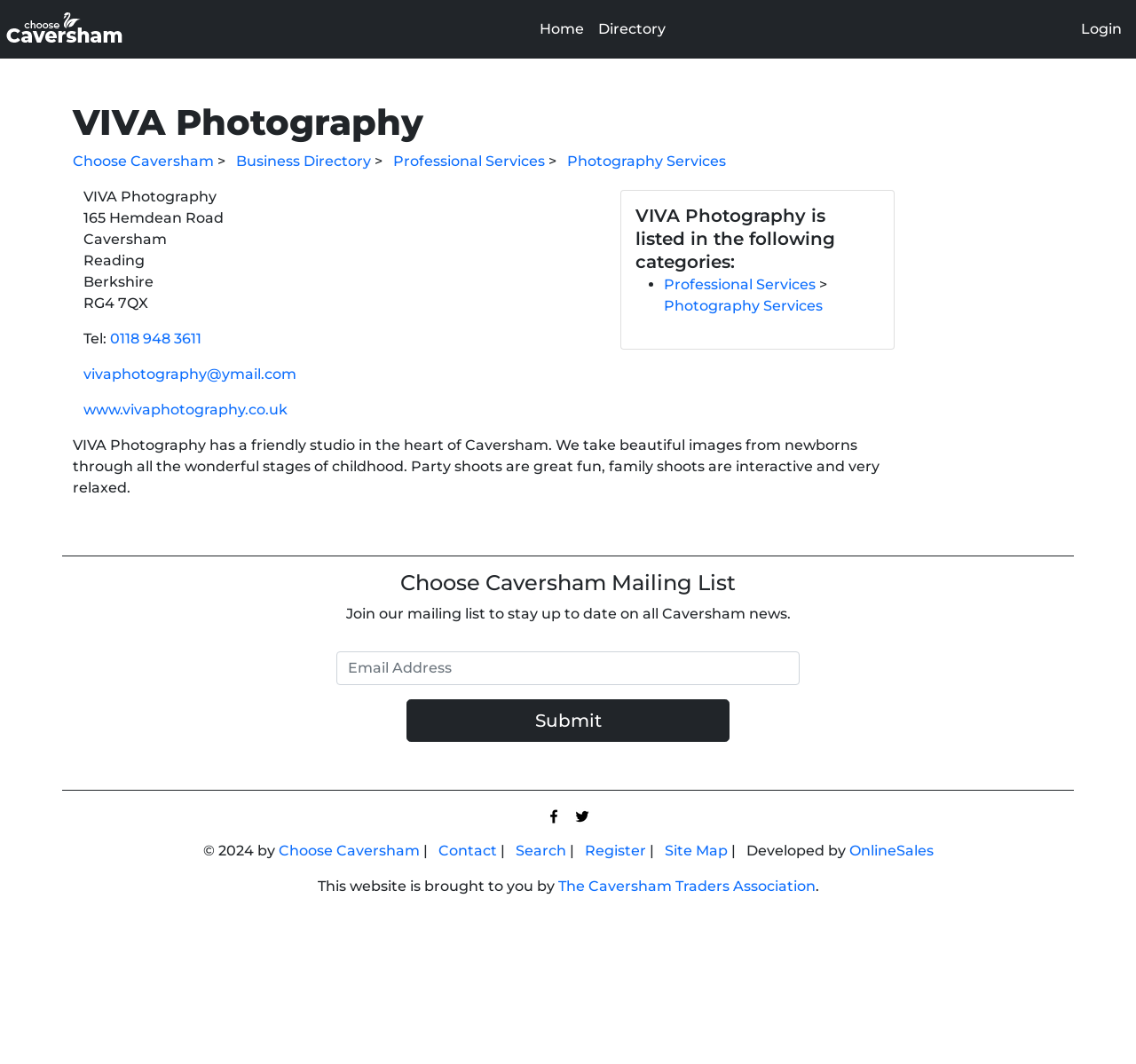What is the address of VIVA Photography?
Look at the image and provide a short answer using one word or a phrase.

165 Hemdean Road, Caversham, Reading, Berkshire, RG4 7QX